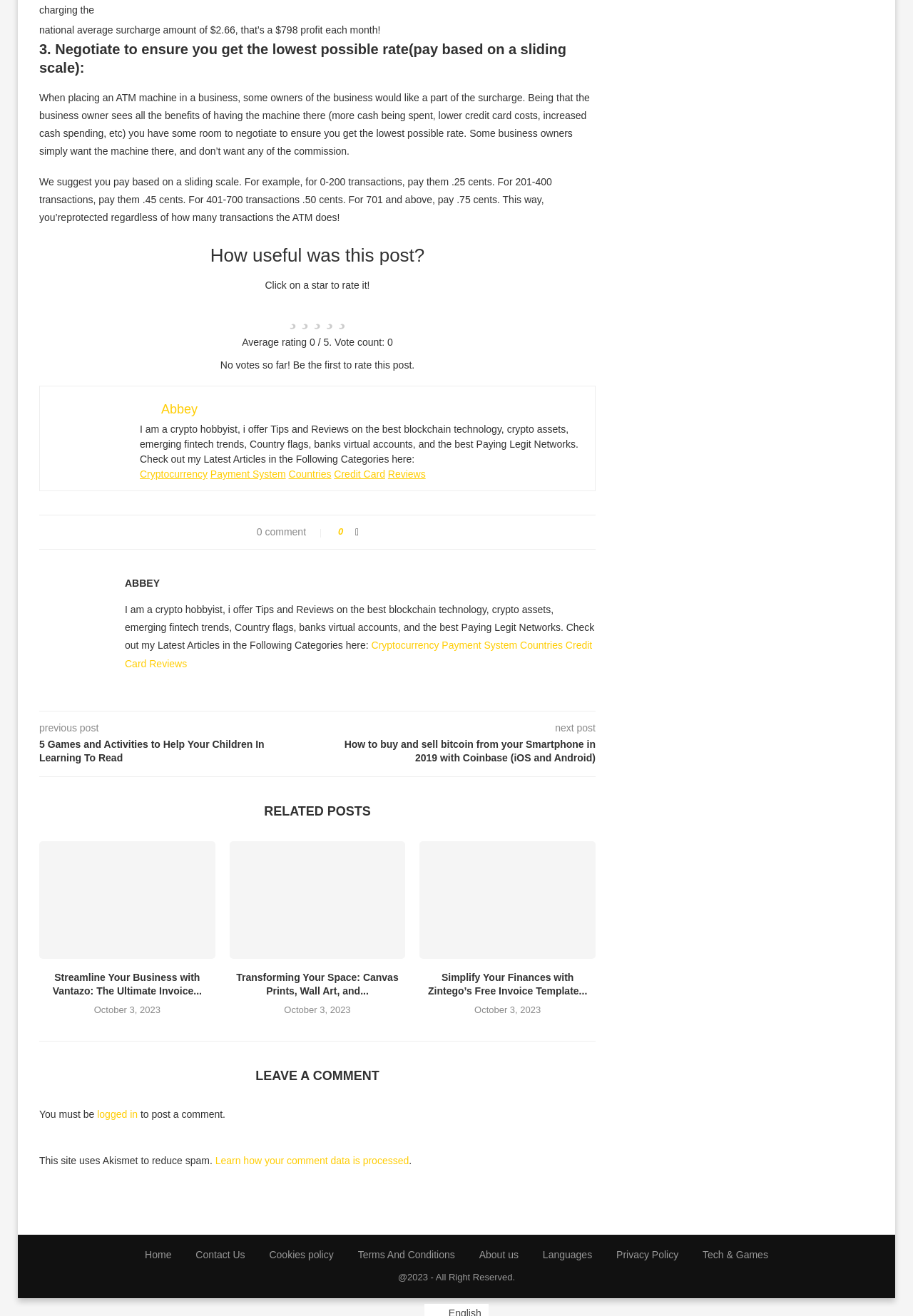Please identify the bounding box coordinates of the element's region that needs to be clicked to fulfill the following instruction: "Read the latest article on Cryptocurrency". The bounding box coordinates should consist of four float numbers between 0 and 1, i.e., [left, top, right, bottom].

[0.153, 0.356, 0.227, 0.365]